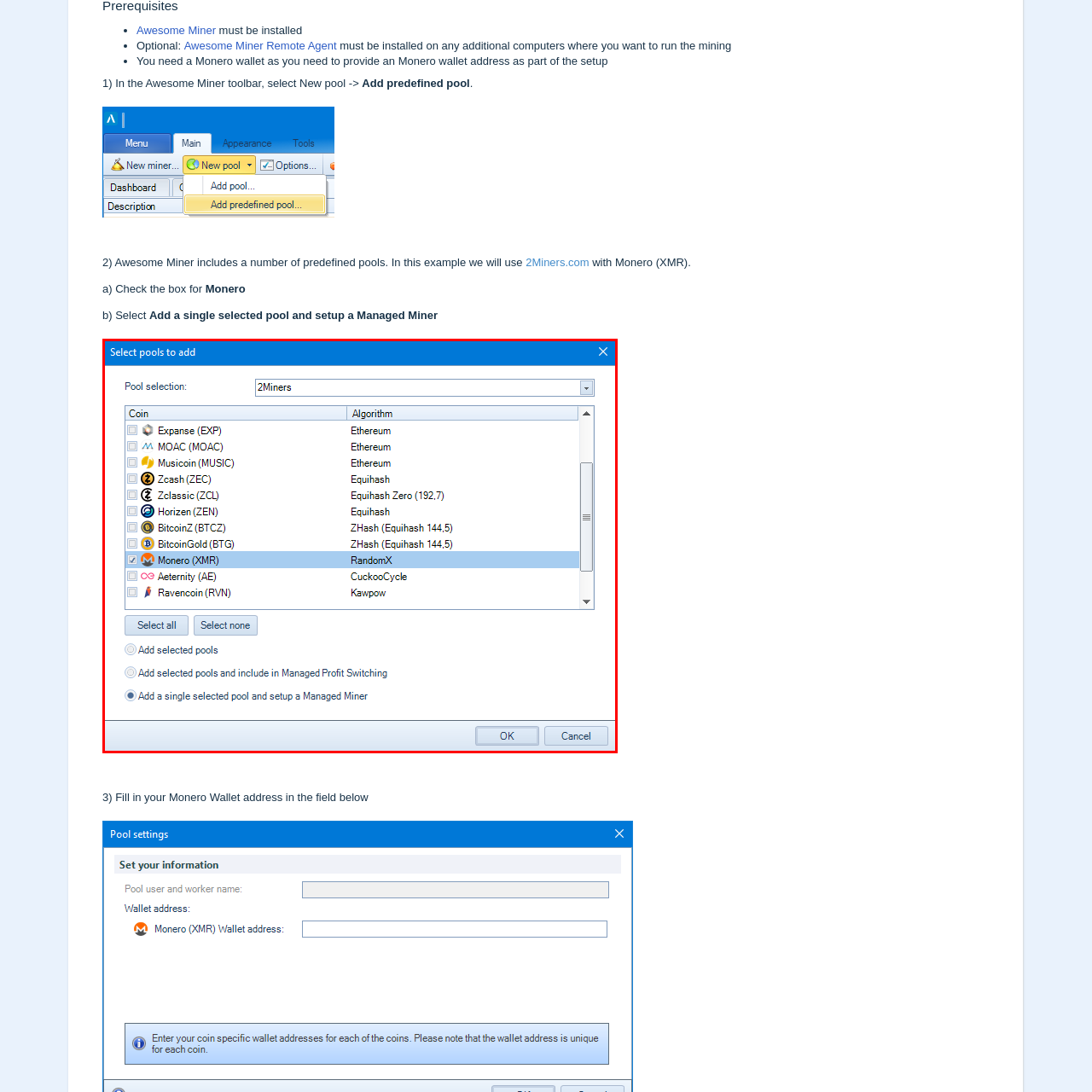Inspect the picture enclosed by the red border, What is the name of the pool selection set? Provide your answer as a single word or phrase.

2Miners